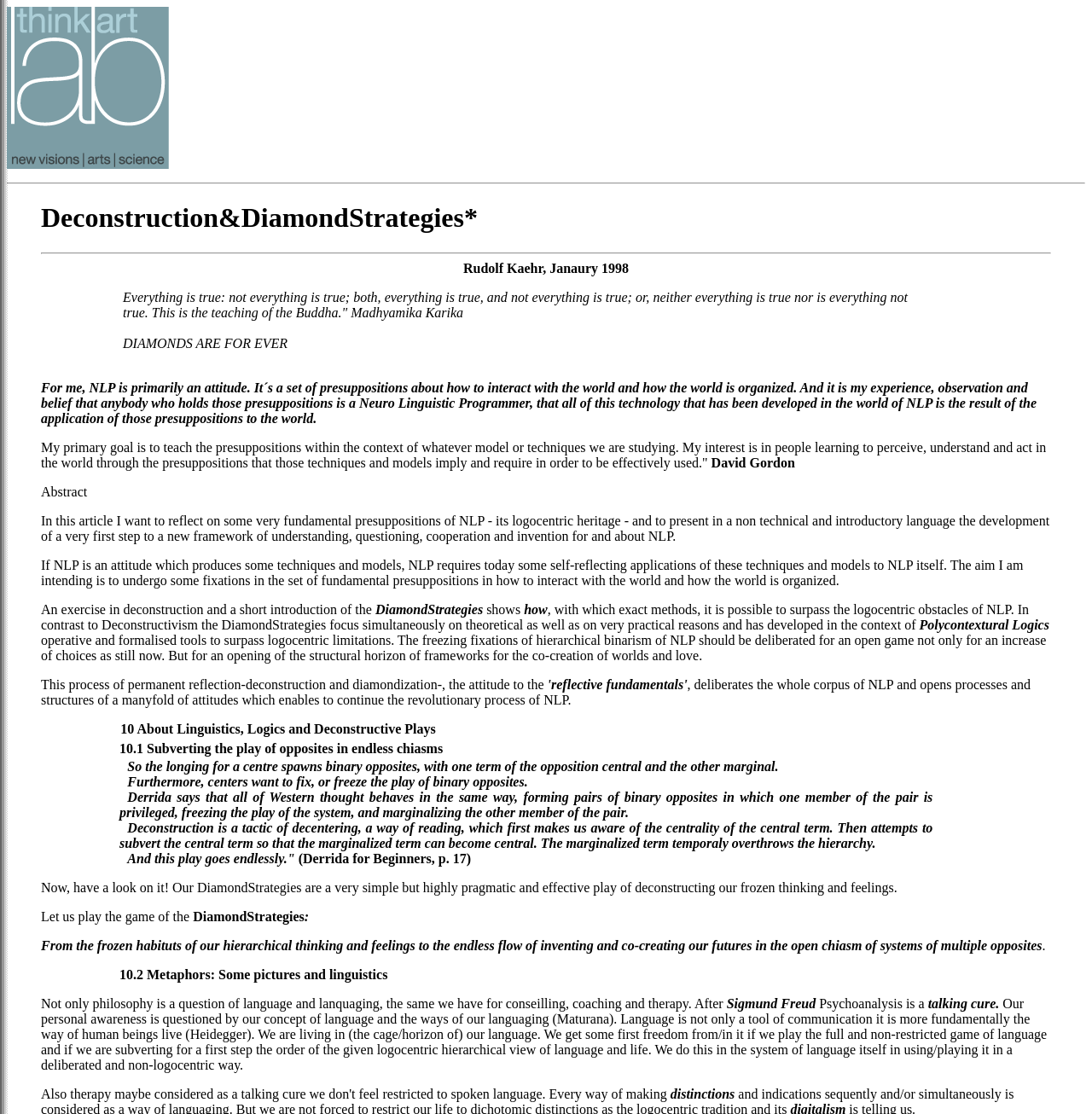Who is the author of the quote about NLP?
Please answer the question with as much detail and depth as you can.

The quote 'For me, NLP is primarily an attitude. It´s a set of presuppositions about how to interact with the world and how the world is organized...' is attributed to David Gordon, indicating that he is the author of the quote.